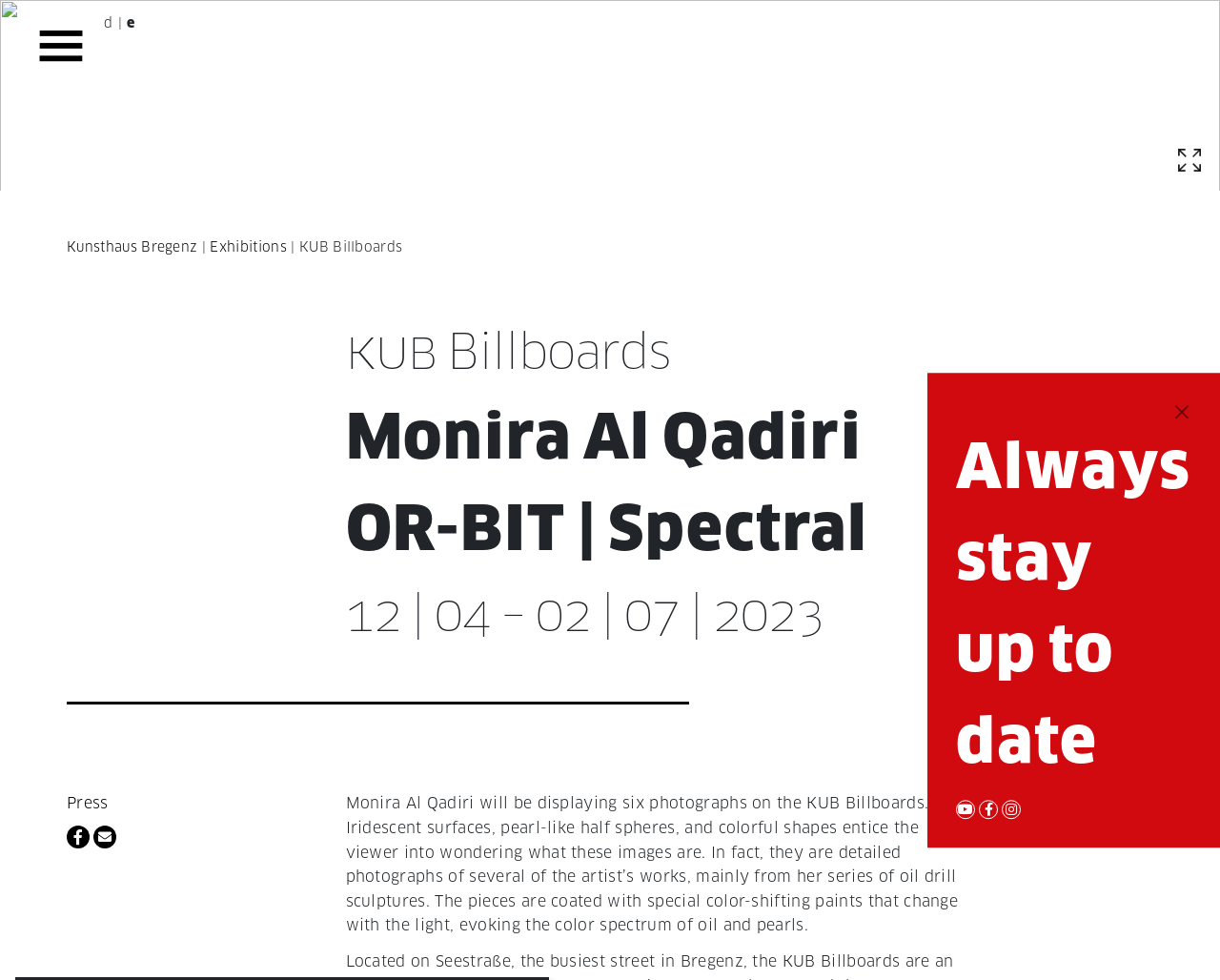Please specify the bounding box coordinates for the clickable region that will help you carry out the instruction: "View the Press page".

[0.055, 0.81, 0.089, 0.83]